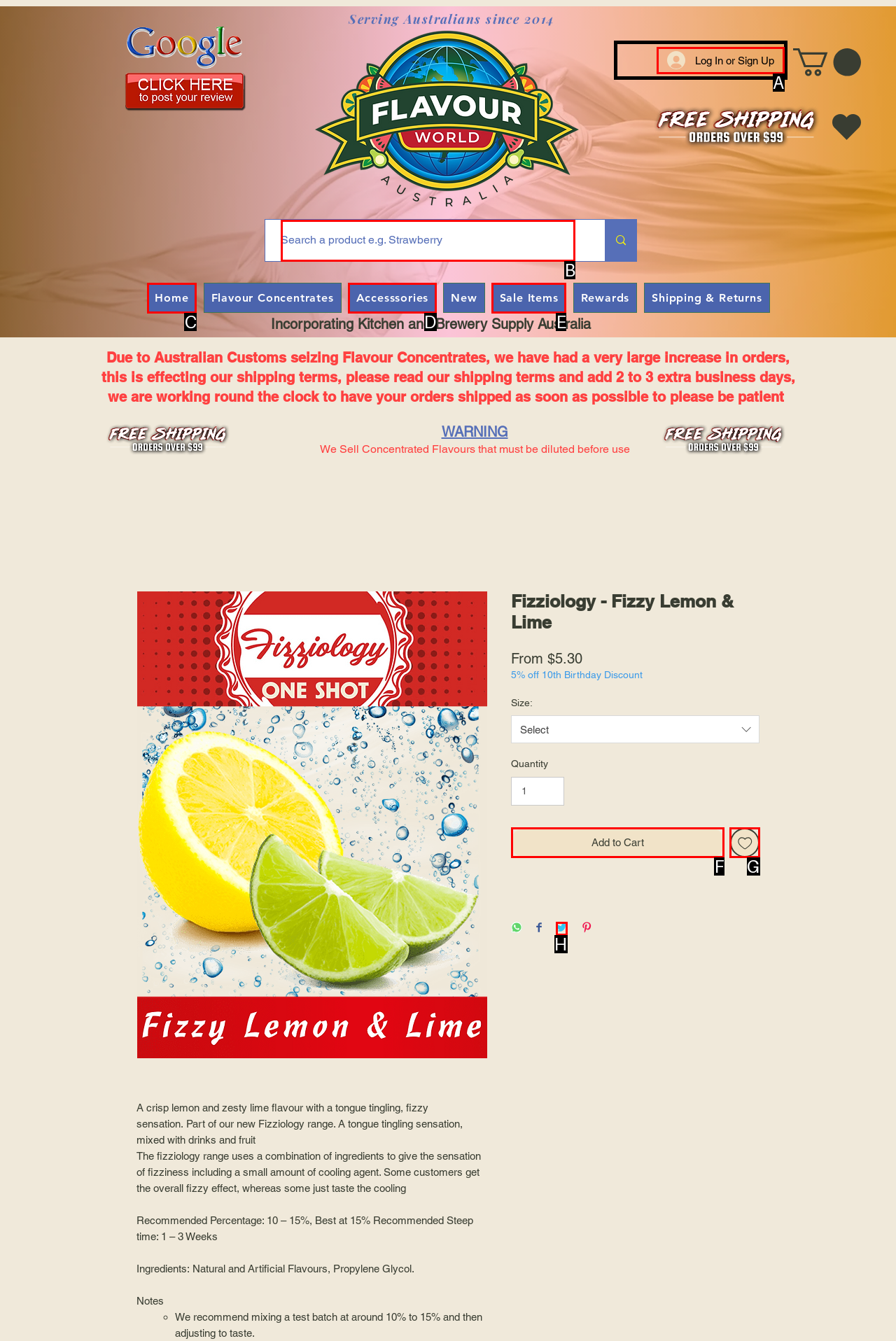Which option should I select to accomplish the task: Log In or Sign Up? Respond with the corresponding letter from the given choices.

A